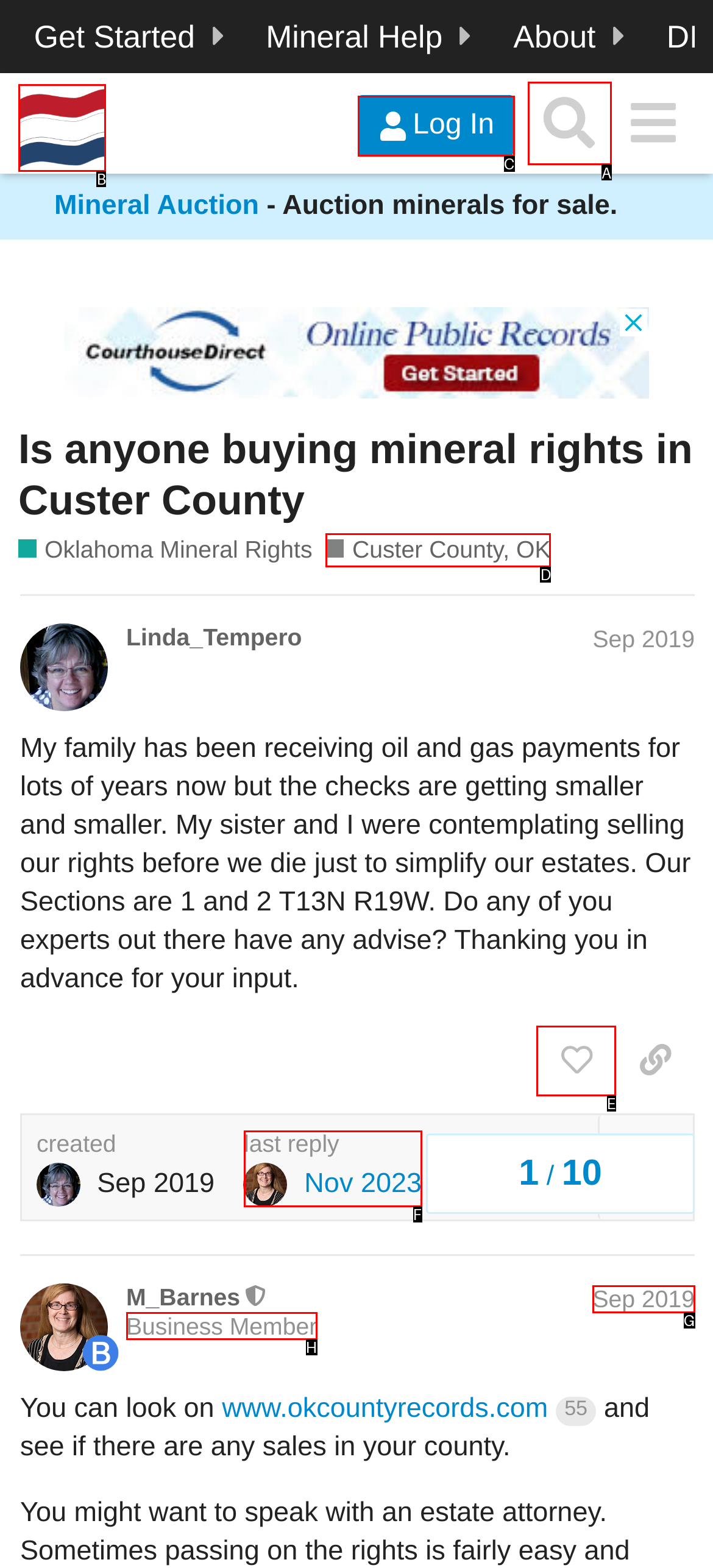Select the option that corresponds to the description: alt="Mineral Rights Forum"
Respond with the letter of the matching choice from the options provided.

B